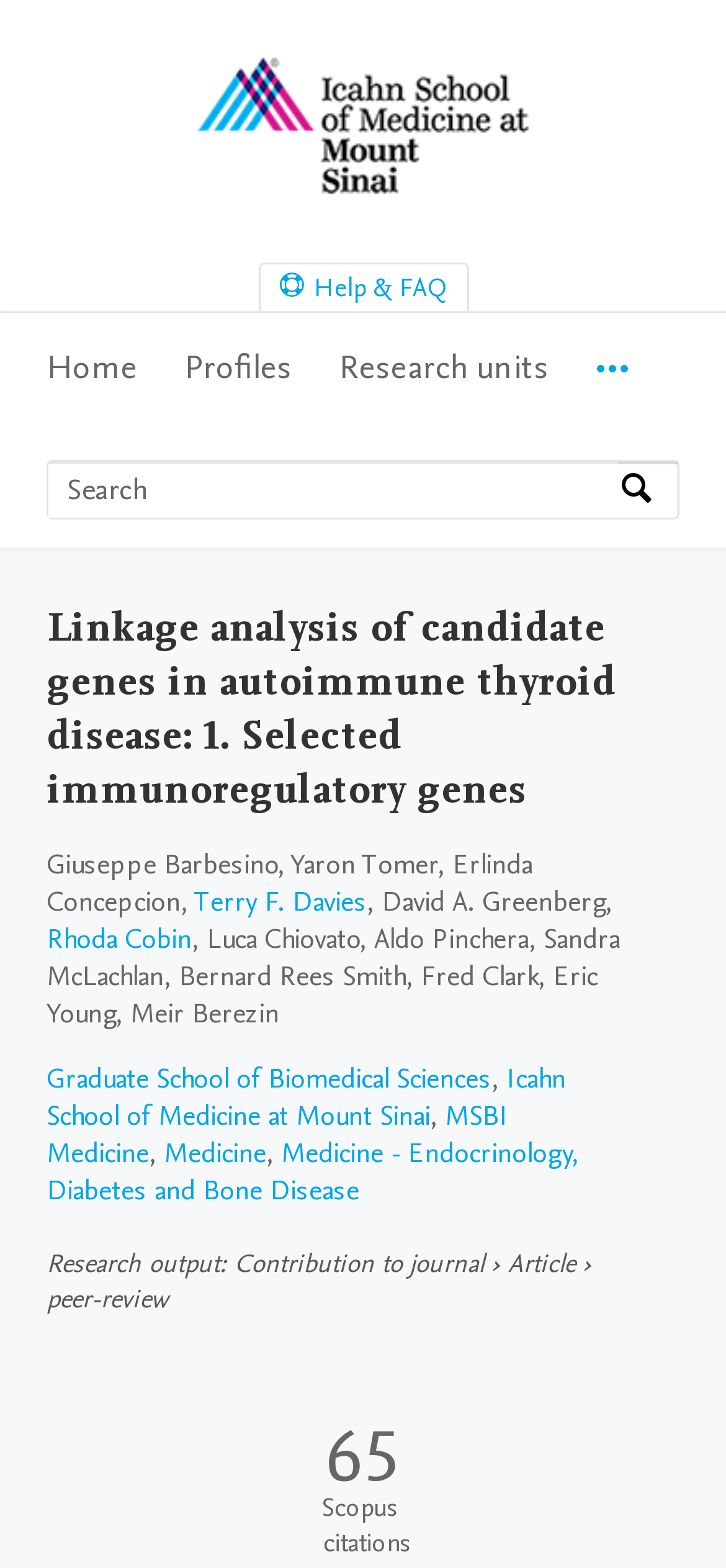Locate the bounding box coordinates of the clickable region to complete the following instruction: "Get help and FAQ."

[0.358, 0.169, 0.642, 0.198]